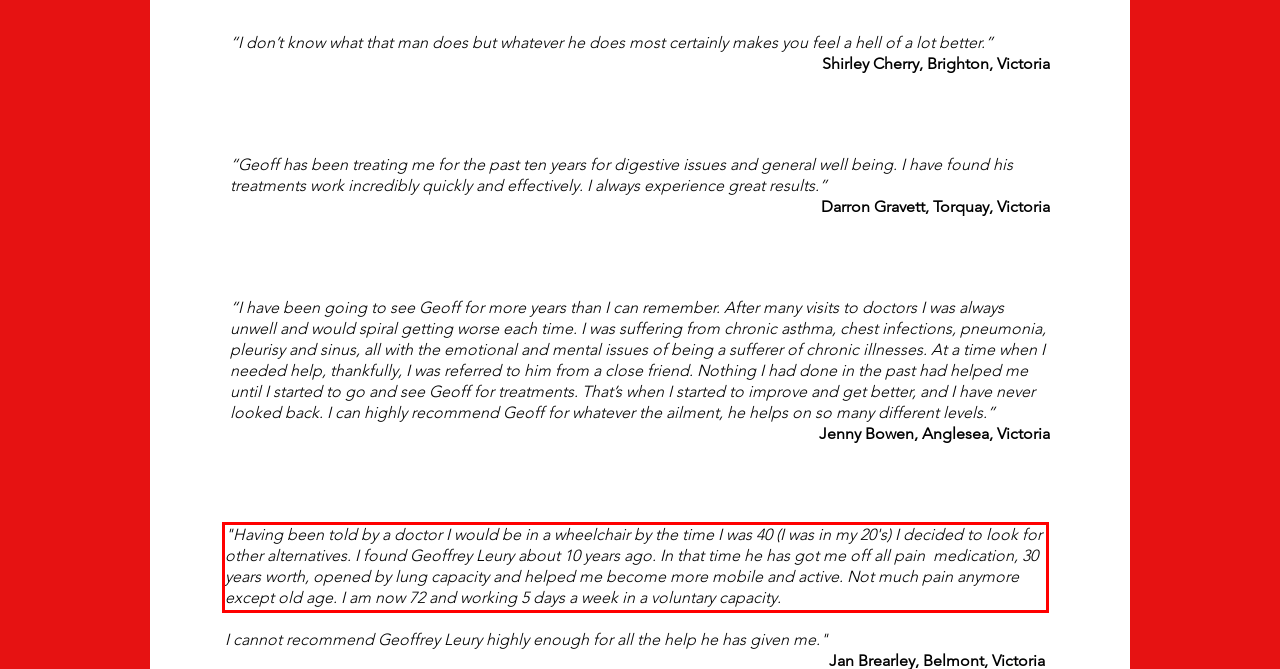Using the provided screenshot of a webpage, recognize the text inside the red rectangle bounding box by performing OCR.

"Having been told by a doctor I would be in a wheelchair by the time I was 40 (I was in my 20's) I decided to look for other alternatives. I found Geoffrey Leury about 10 years ago. In that time he has got me off all pain medication, 30 years worth, opened by lung capacity and helped me become more mobile and active. Not much pain anymore except old age. I am now 72 and working 5 days a week in a voluntary capacity.